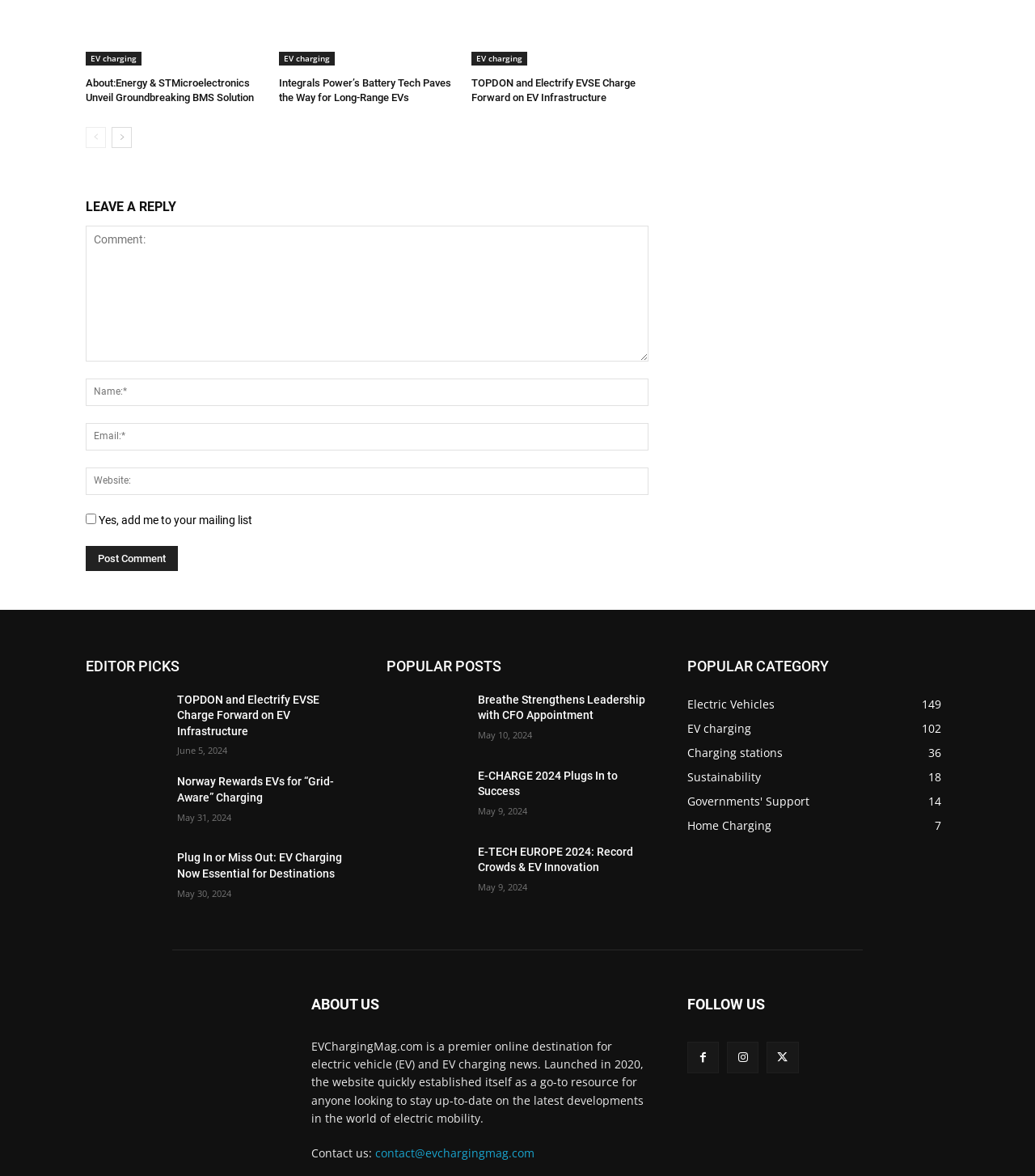What is the purpose of the 'LEAVE A REPLY' section?
Please provide a single word or phrase as your answer based on the image.

To comment